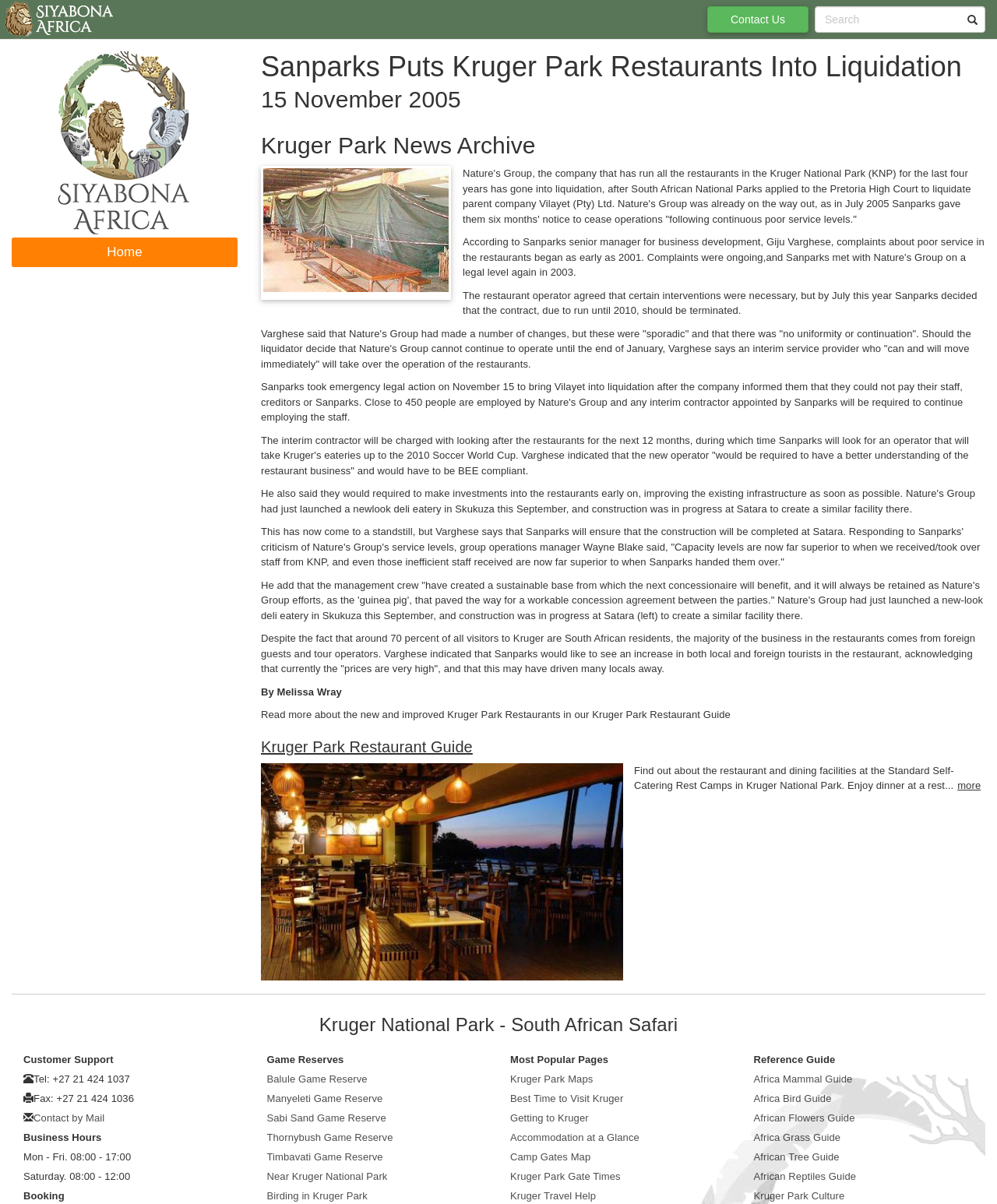Identify the bounding box coordinates of the specific part of the webpage to click to complete this instruction: "Click the 'Home' link".

[0.012, 0.198, 0.238, 0.221]